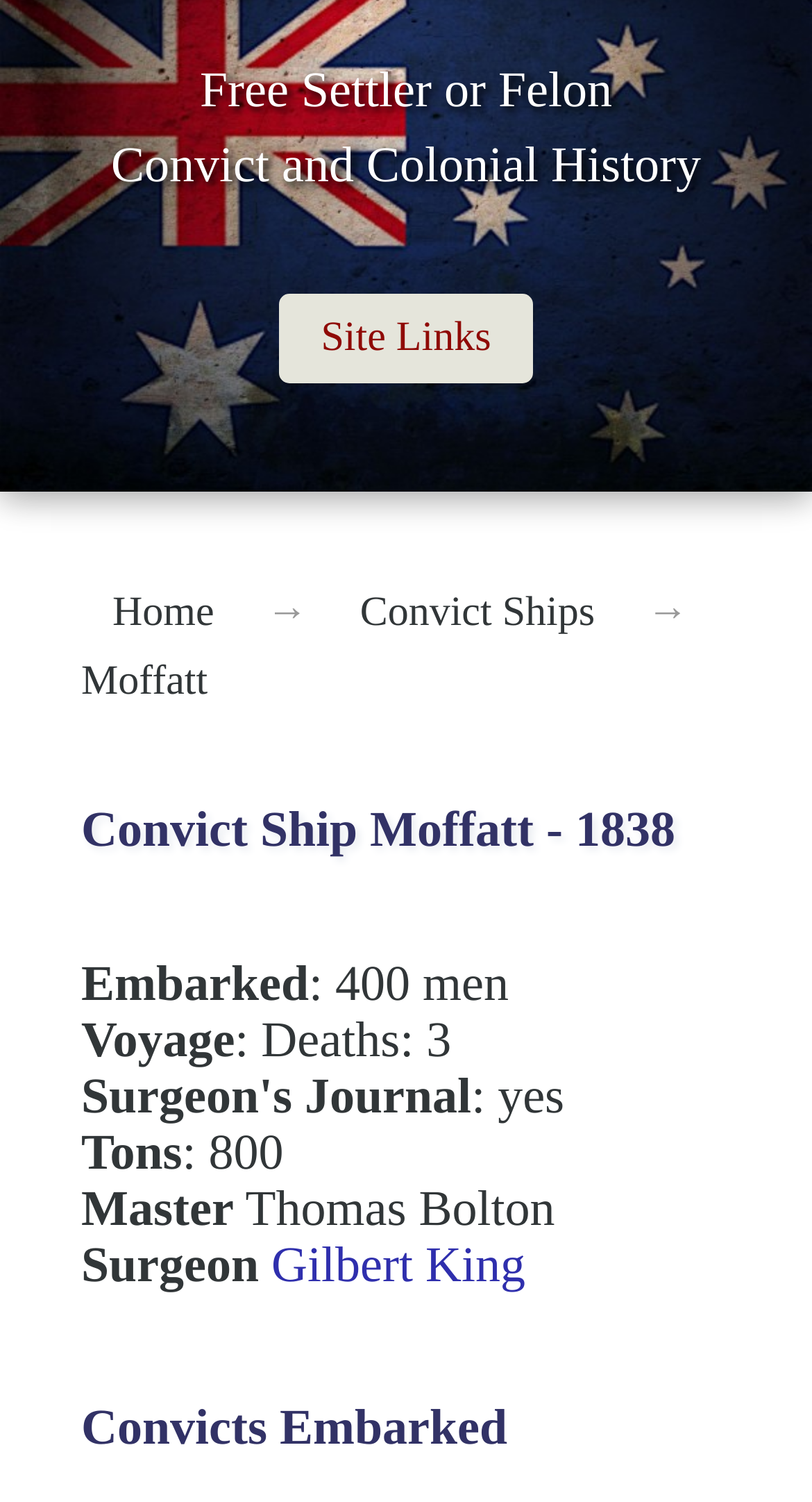Use a single word or phrase to answer this question: 
How many deaths occurred during the voyage?

3